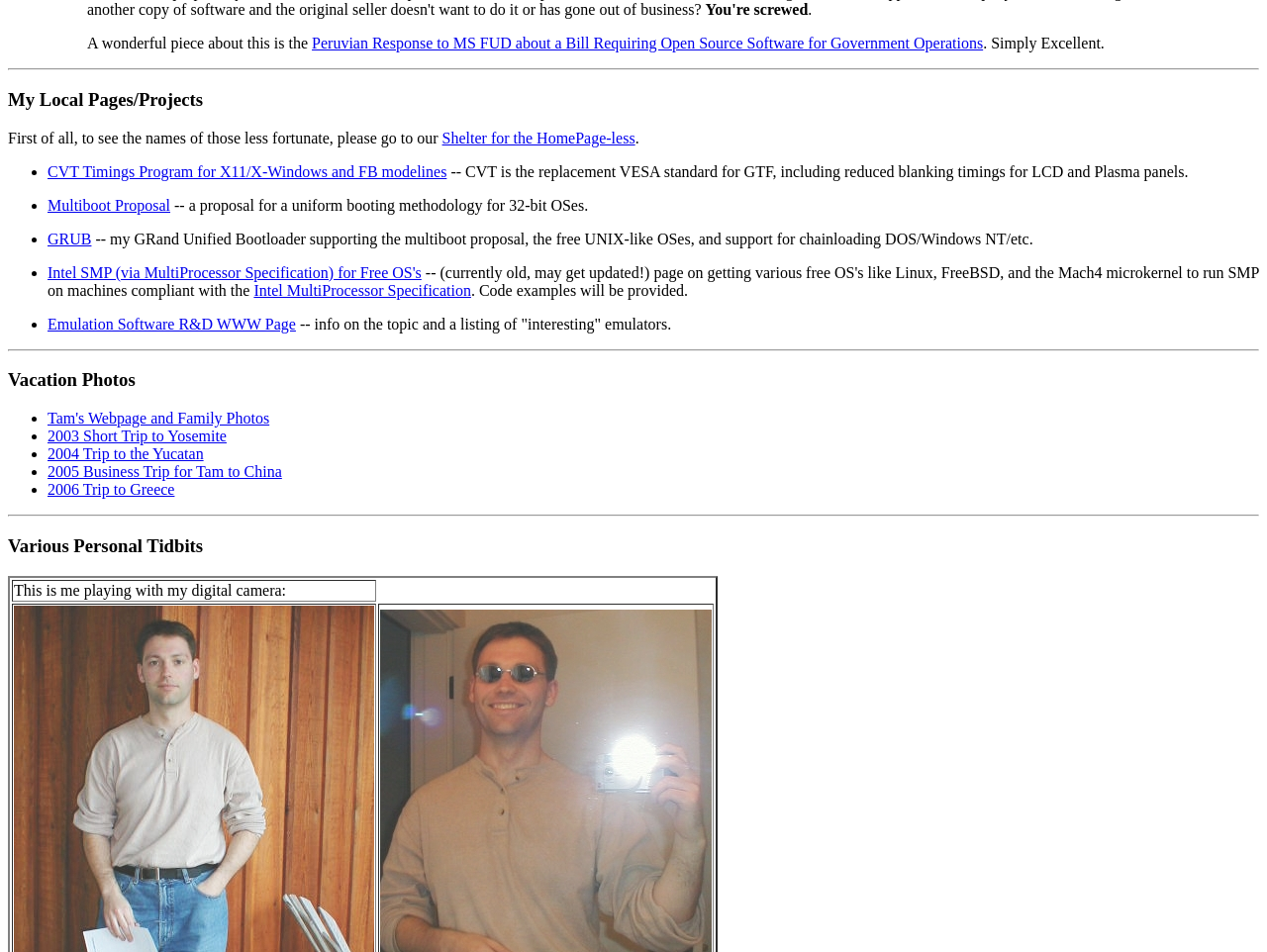Please identify the bounding box coordinates of the element I should click to complete this instruction: 'View 2003 Short Trip to Yosemite'. The coordinates should be given as four float numbers between 0 and 1, like this: [left, top, right, bottom].

[0.038, 0.449, 0.179, 0.467]